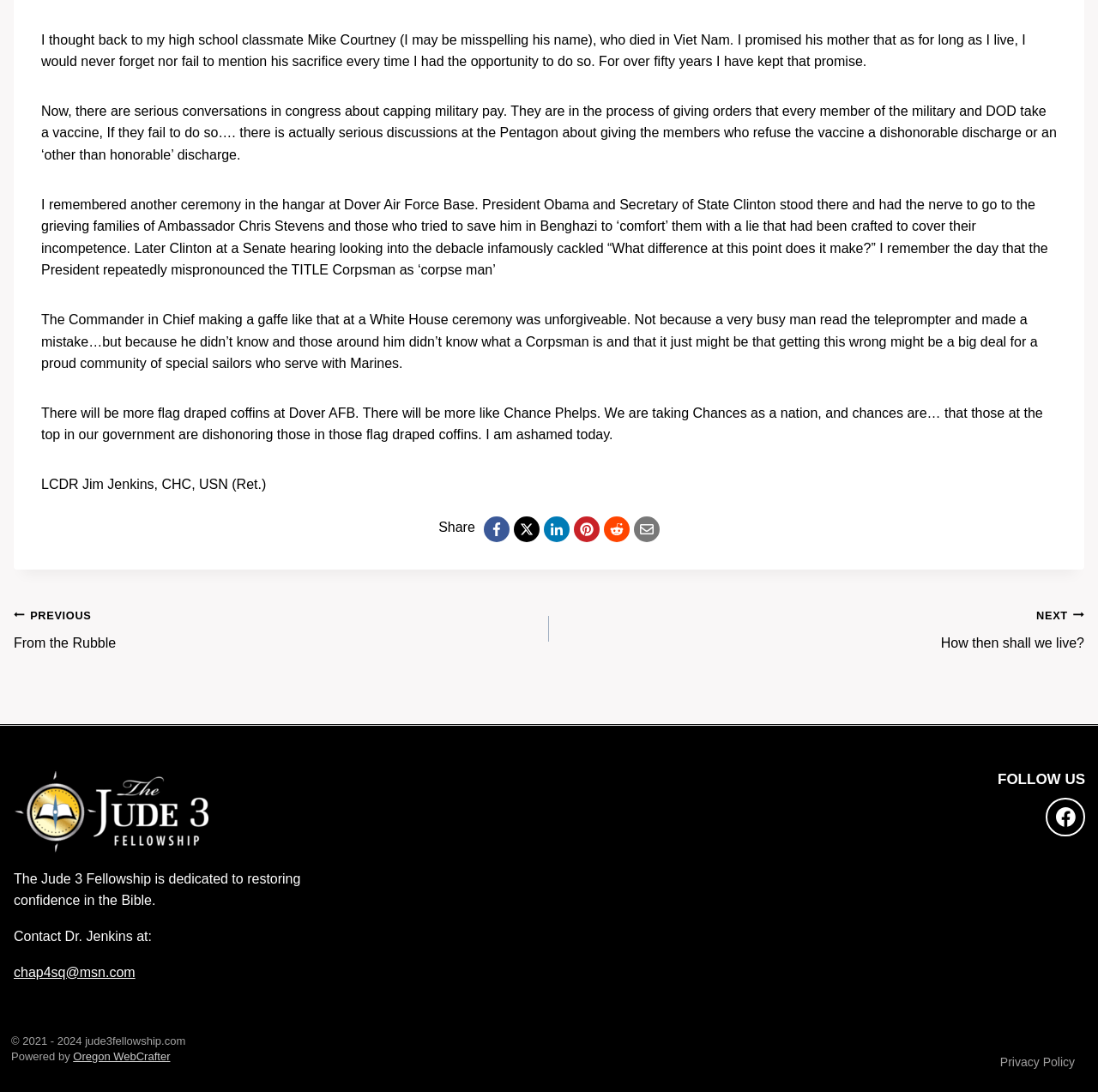Find the bounding box coordinates for the area that must be clicked to perform this action: "Go to previous post".

[0.012, 0.553, 0.5, 0.599]